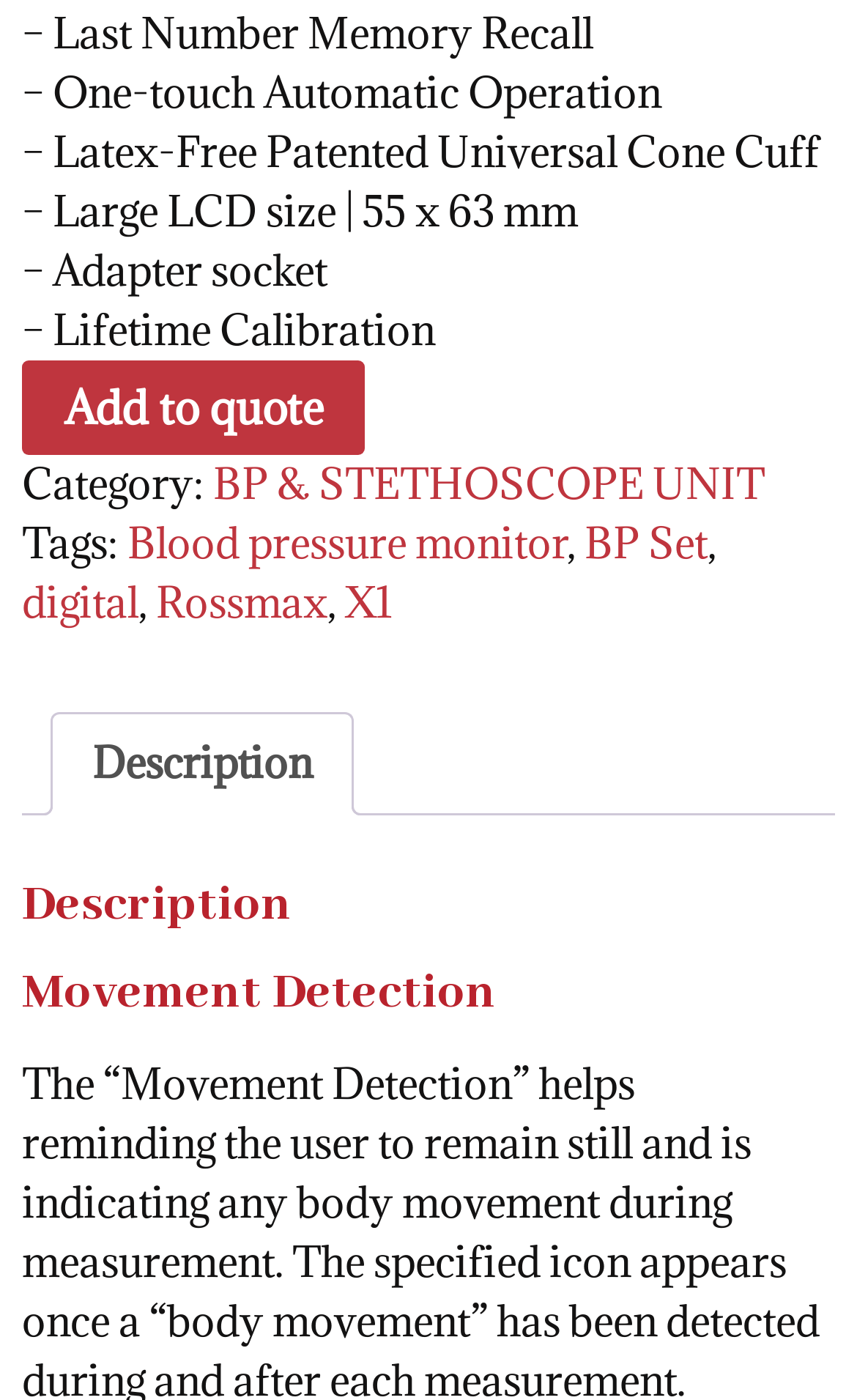Identify the bounding box coordinates of the region I need to click to complete this instruction: "View Blood pressure monitor tag".

[0.149, 0.369, 0.662, 0.407]